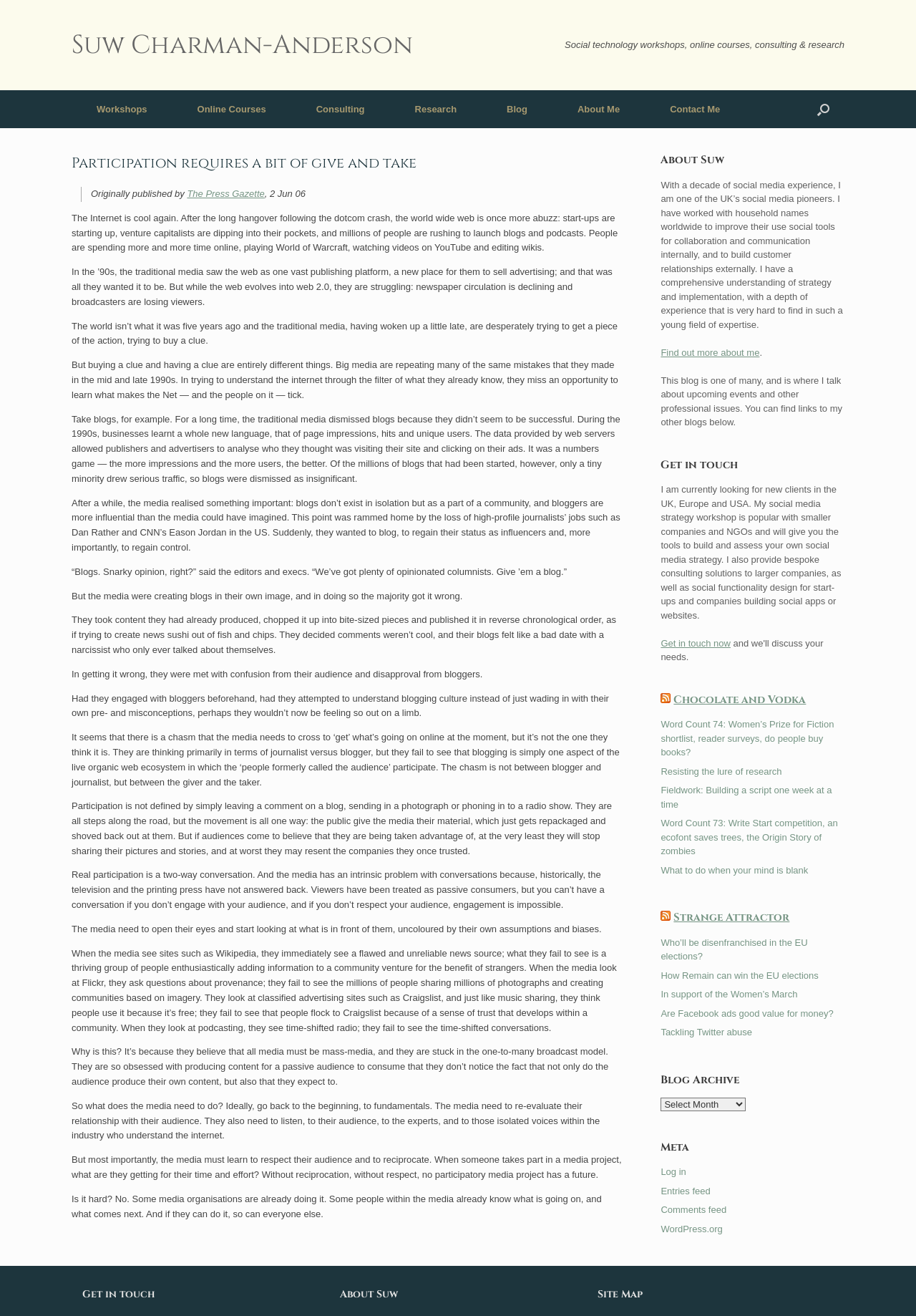Bounding box coordinates are given in the format (top-left x, top-left y, bottom-right x, bottom-right y). All values should be floating point numbers between 0 and 1. Provide the bounding box coordinate for the UI element described as: About Me

[0.603, 0.069, 0.704, 0.097]